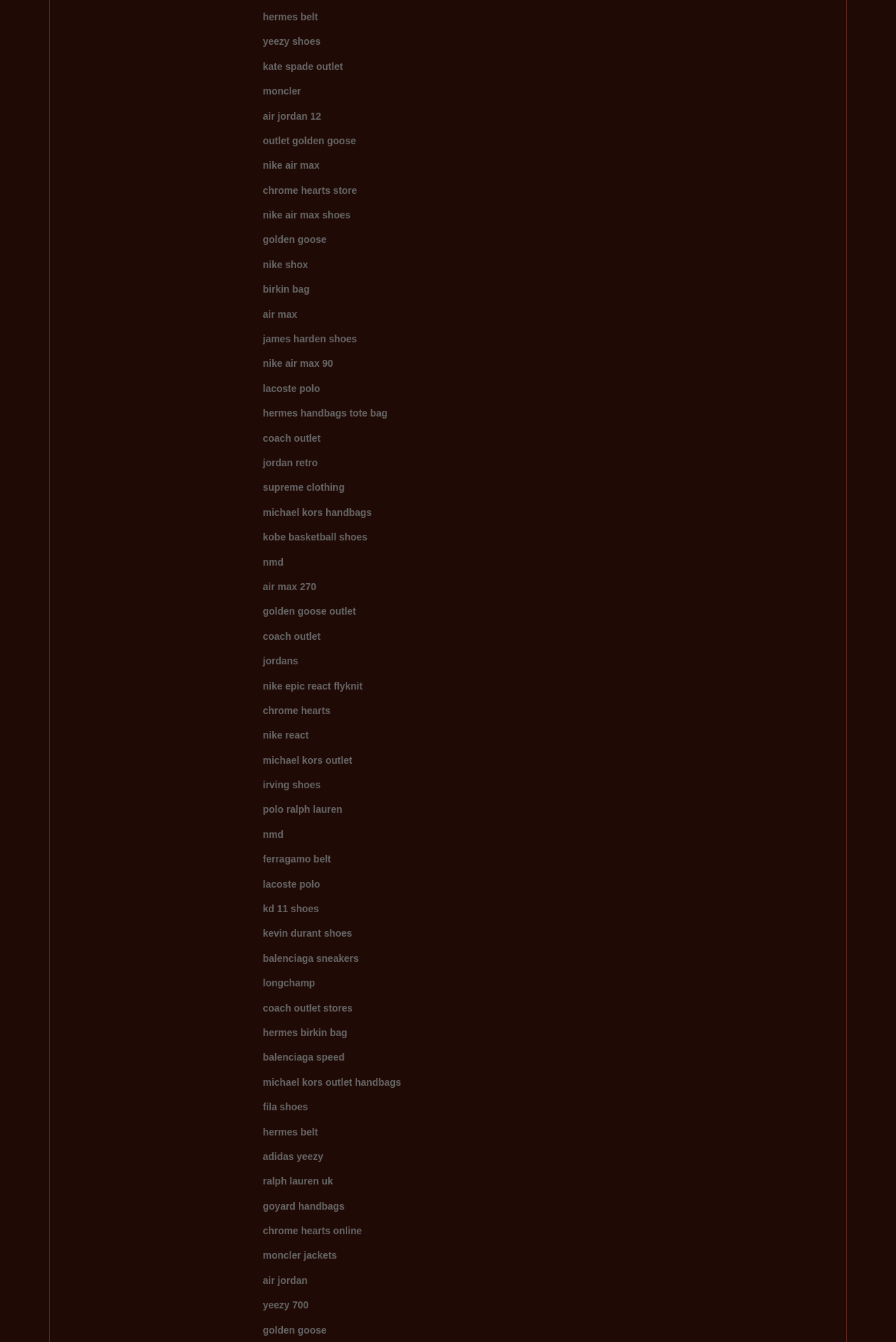Find and indicate the bounding box coordinates of the region you should select to follow the given instruction: "view yeezy shoes".

[0.293, 0.027, 0.358, 0.035]